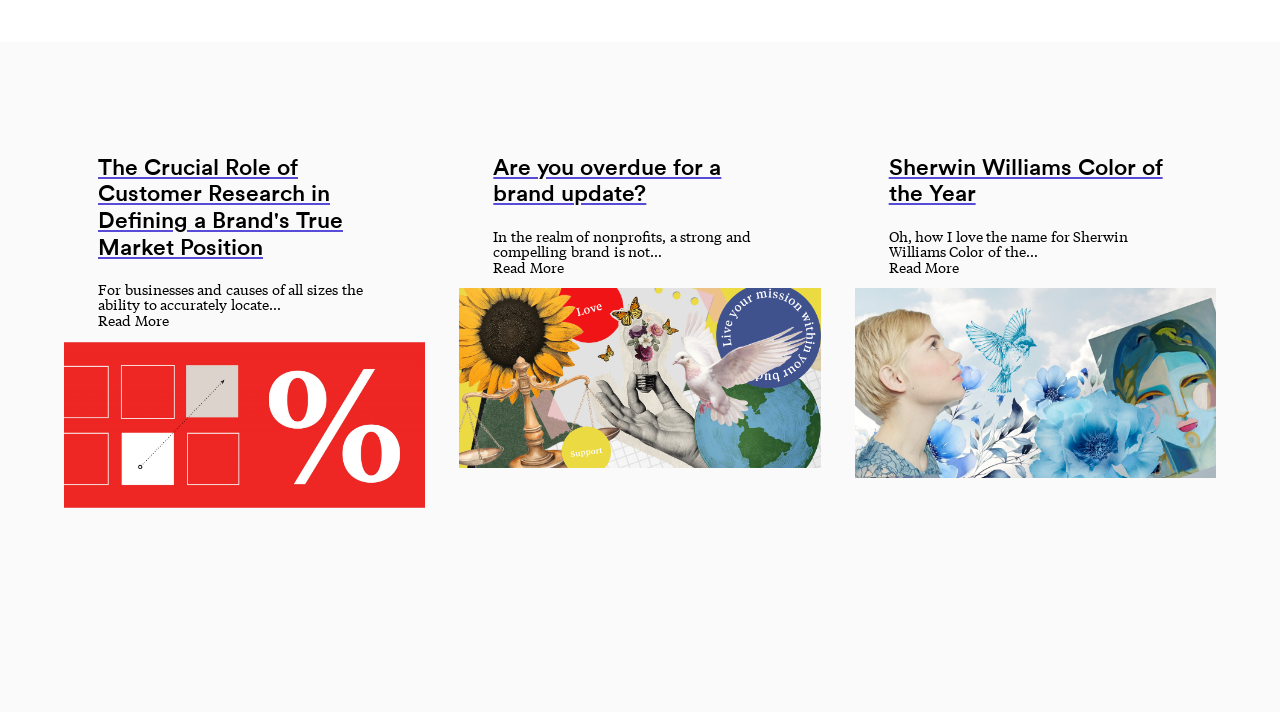Give a succinct answer to this question in a single word or phrase: 
How many 'Read More' links are on the page?

3